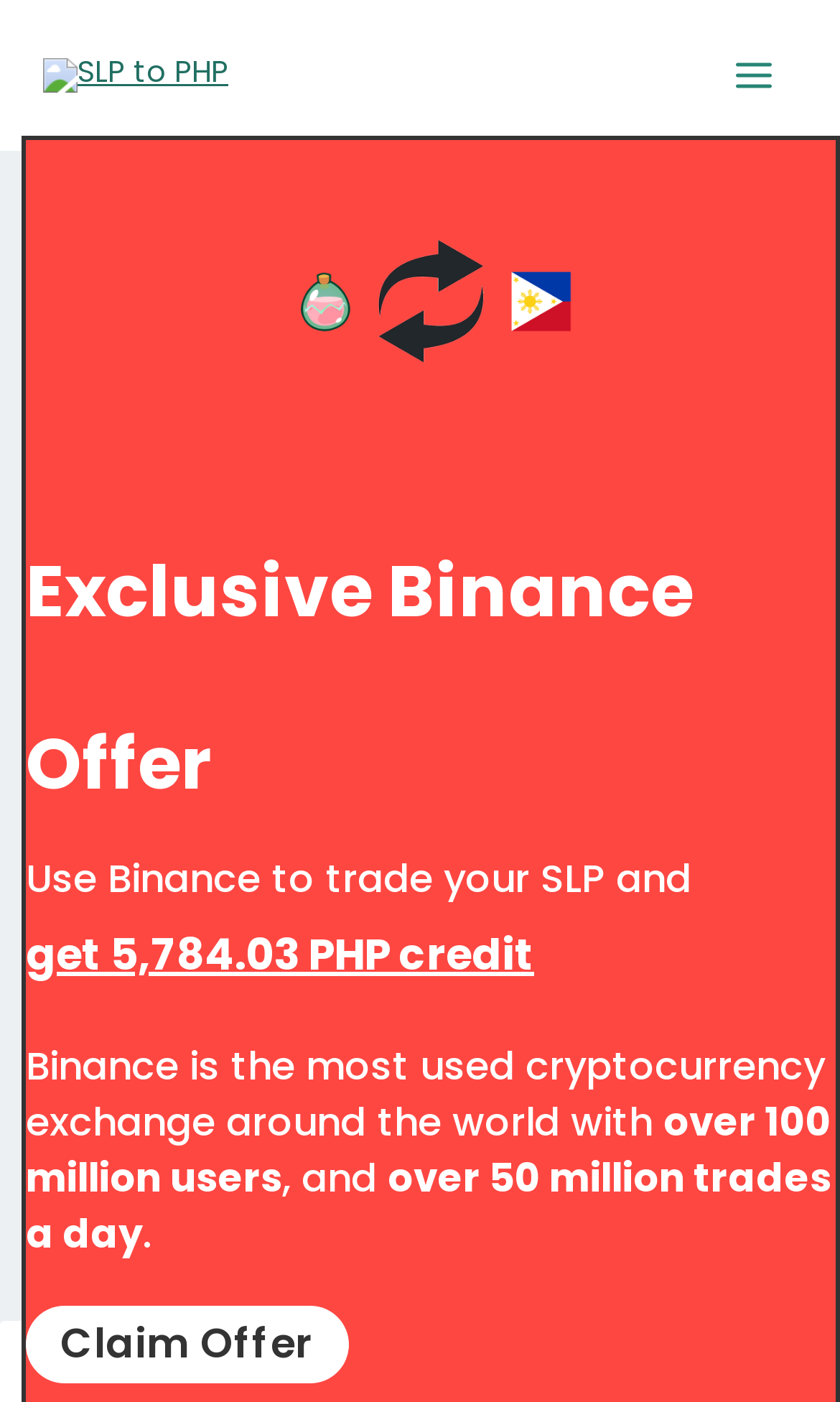How many SLP are converted to PHP?
Please answer the question with a detailed response using the information from the screenshot.

I found the number of SLP converted to PHP by looking at the text that says 'We have converted 588 Smooth Love Potion to'.